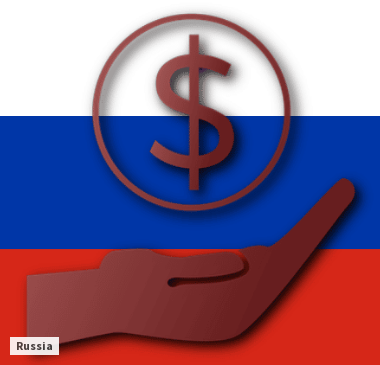Thoroughly describe what you see in the image.

The image features a symbolic representation integrating economic themes with national identity. In the foreground, a stylized hand cradles a dollar sign, visually signifying financial matters or economic support. The background showcases the colors of the Russian flag, with blue at the top, white in the middle, and red at the bottom, representing national pride and identity. This juxtaposition may imply a commentary on Russia's economic landscape, possibly in relation to international finance or domestic policies. The label "Russia" in the lower left corner anchors the image within its national context.